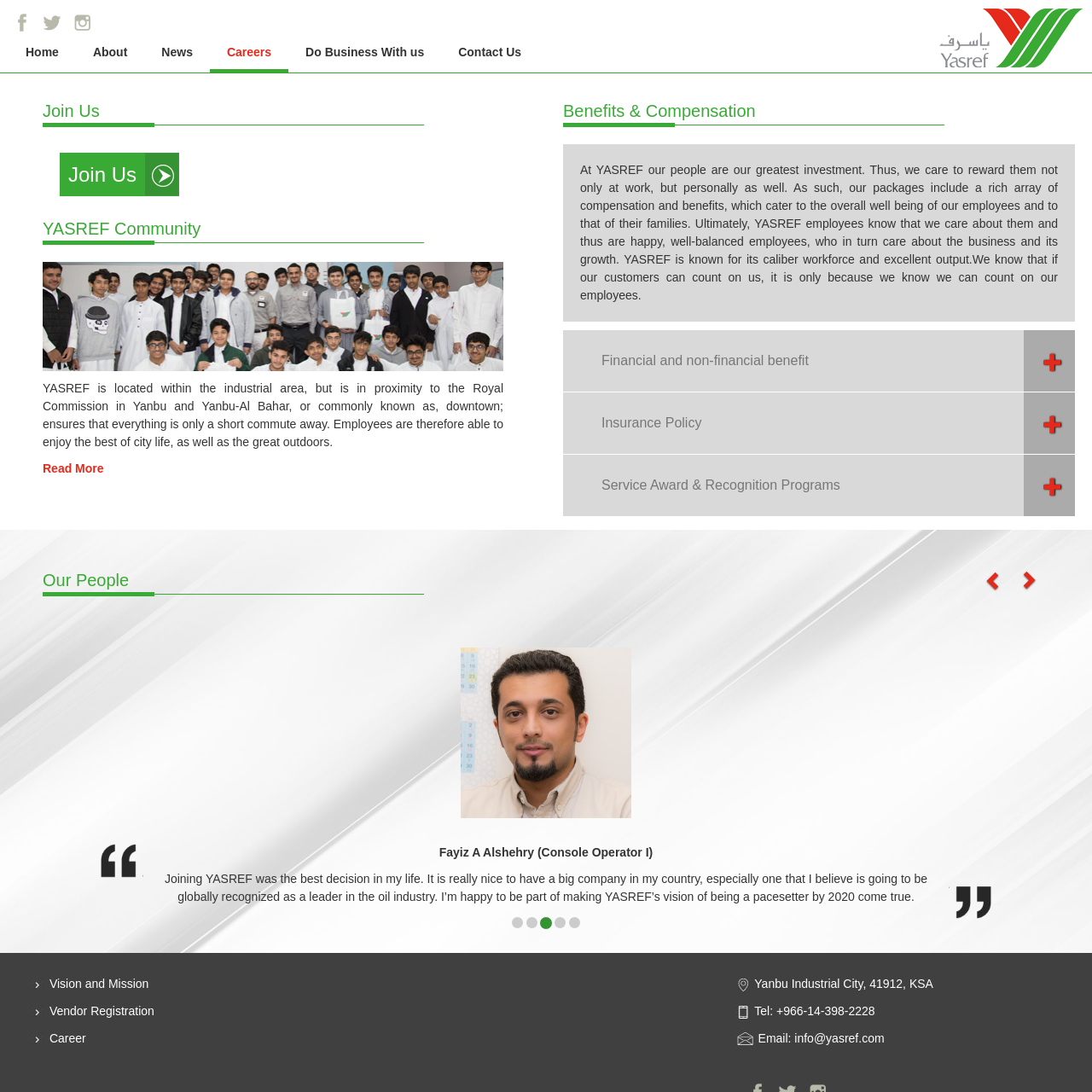Please predict the bounding box coordinates of the element's region where a click is necessary to complete the following instruction: "View the 'Our People' section". The coordinates should be represented by four float numbers between 0 and 1, i.e., [left, top, right, bottom].

[0.039, 0.516, 0.961, 0.55]